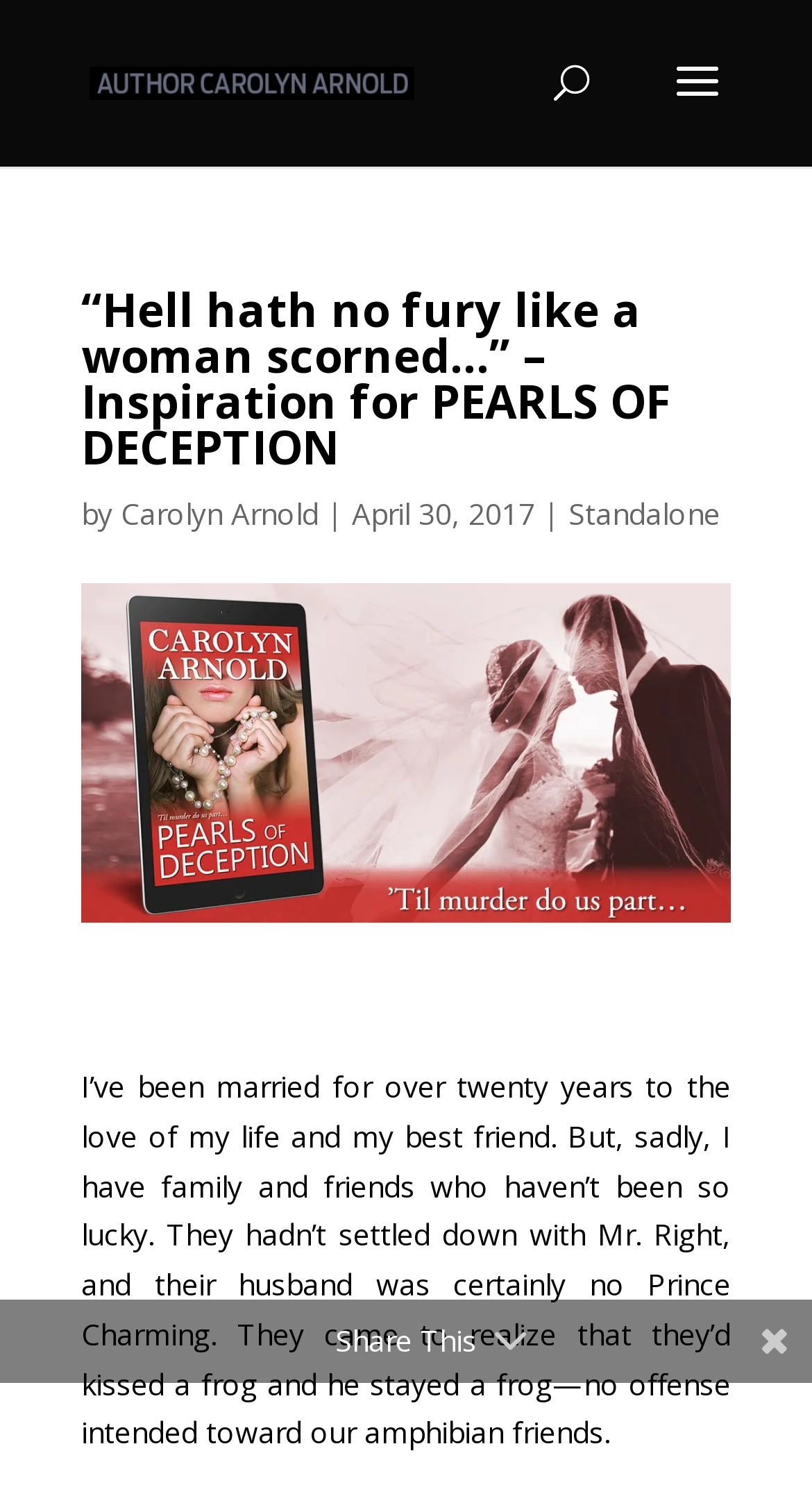Produce an elaborate caption capturing the essence of the webpage.

The webpage appears to be a blog post or article about a short story called "PEARLS OF DECEPTION" by author Carolyn Arnold. At the top of the page, there is a heading that reads "“Hell hath no fury like a woman scorned…” – Inspiration for PEARLS OF DECEPTION". Below this heading, there is a link to the author's name, Carolyn Arnold, accompanied by a small image of the author. 

To the right of the author's image and link, there is a search bar that spans almost half of the page's width. Below the search bar, there is a section that displays the title of the post again, followed by the author's name, a vertical bar, and the date "April 30, 2017". 

On the same line as the author's name and date, there is a link to a category or tag called "Standalone". The main content of the page is a block of text that takes up most of the page's width, describing the inspiration behind the short story. The text talks about the author's own experience of being married to the love of her life, but also mentions friends and family who haven't been so lucky in their relationships.

At the bottom of the page, there is a call-to-action button or link that says "Share This", encouraging readers to share the post with others.